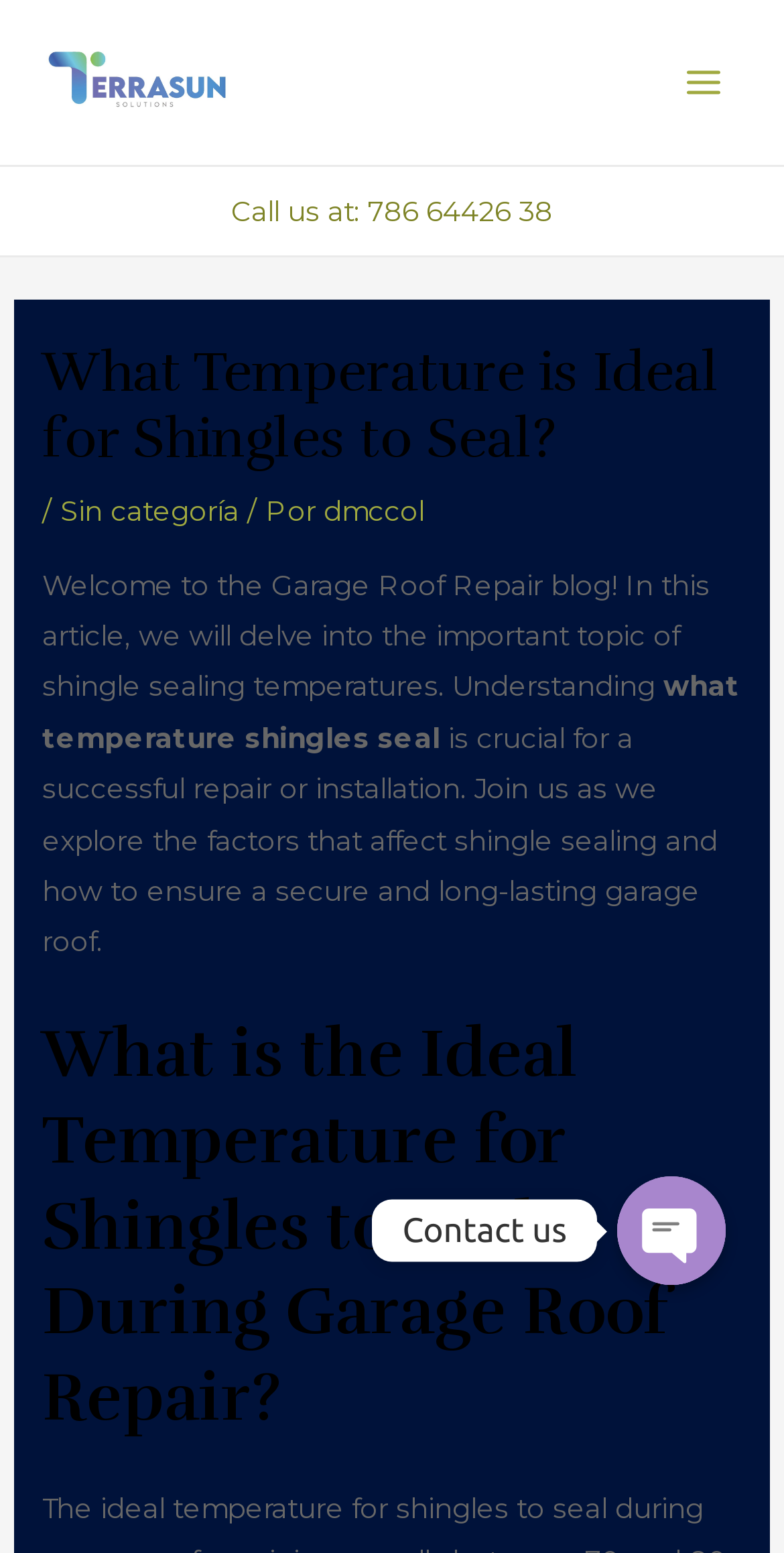What is the ideal temperature for shingles to seal during garage roof repair?
Provide a thorough and detailed answer to the question.

Although the webpage has a heading that asks 'What is the Ideal Temperature for Shingles to Seal During Garage Roof Repair?', it does not provide a specific answer to this question.